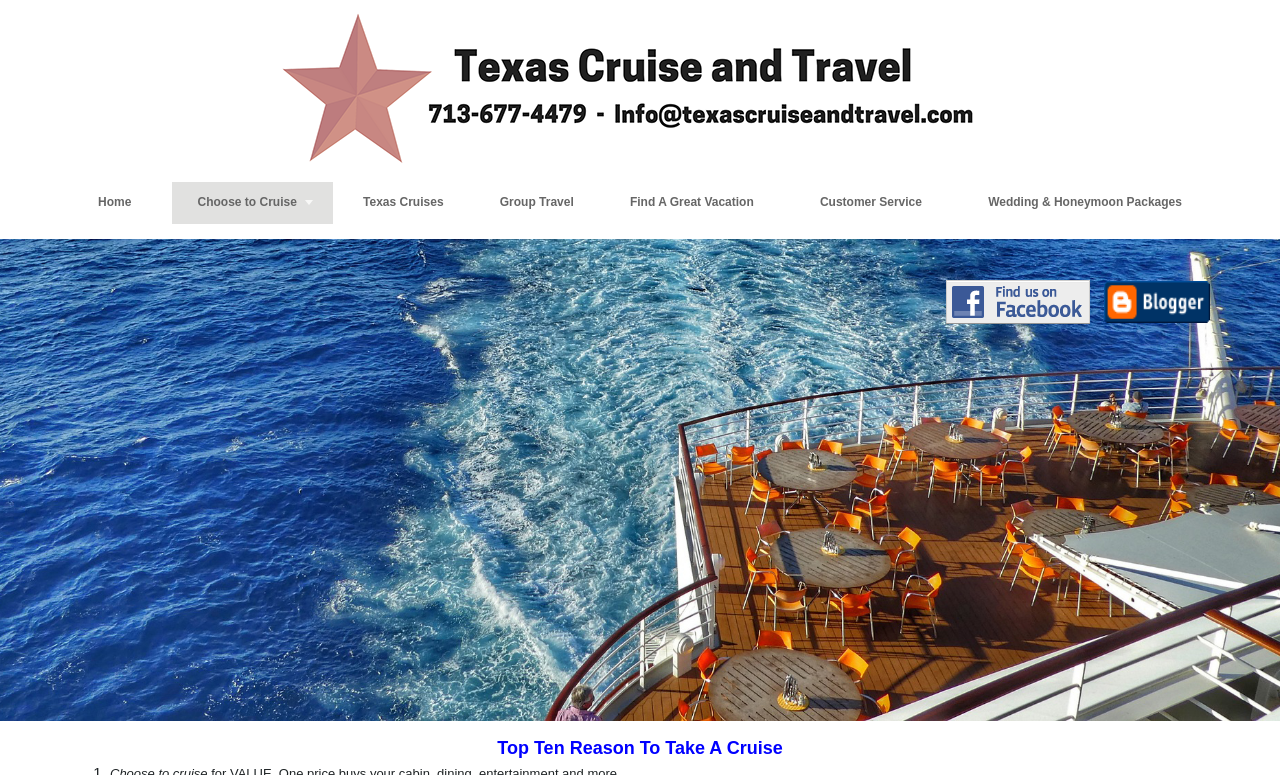Please locate the bounding box coordinates of the element's region that needs to be clicked to follow the instruction: "find a great vacation". The bounding box coordinates should be provided as four float numbers between 0 and 1, i.e., [left, top, right, bottom].

[0.472, 0.235, 0.609, 0.289]